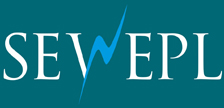Please respond to the question using a single word or phrase:
What does the blue lightning bolt symbolize?

energy and innovation